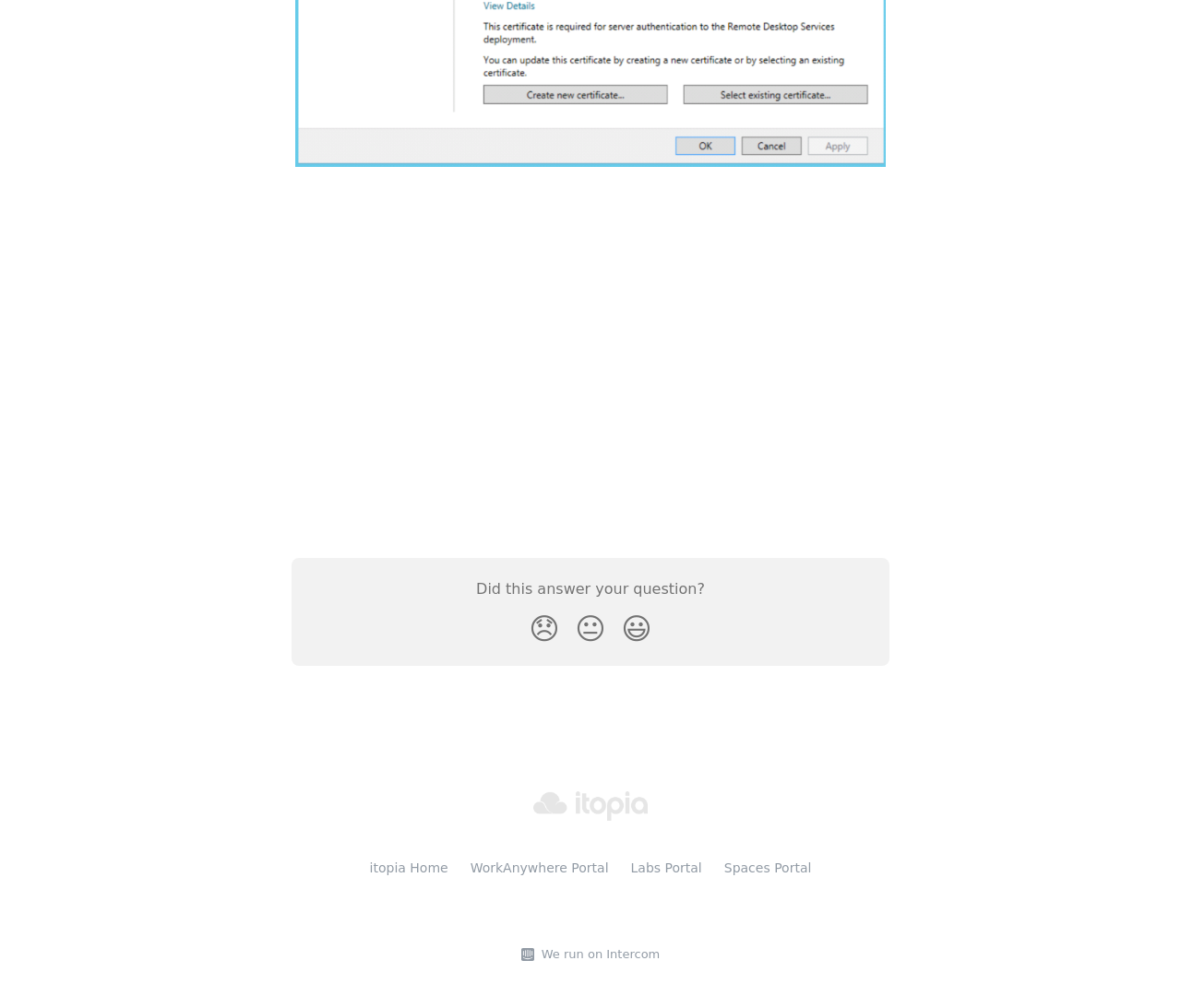How many links are there in the footer section? Based on the screenshot, please respond with a single word or phrase.

5